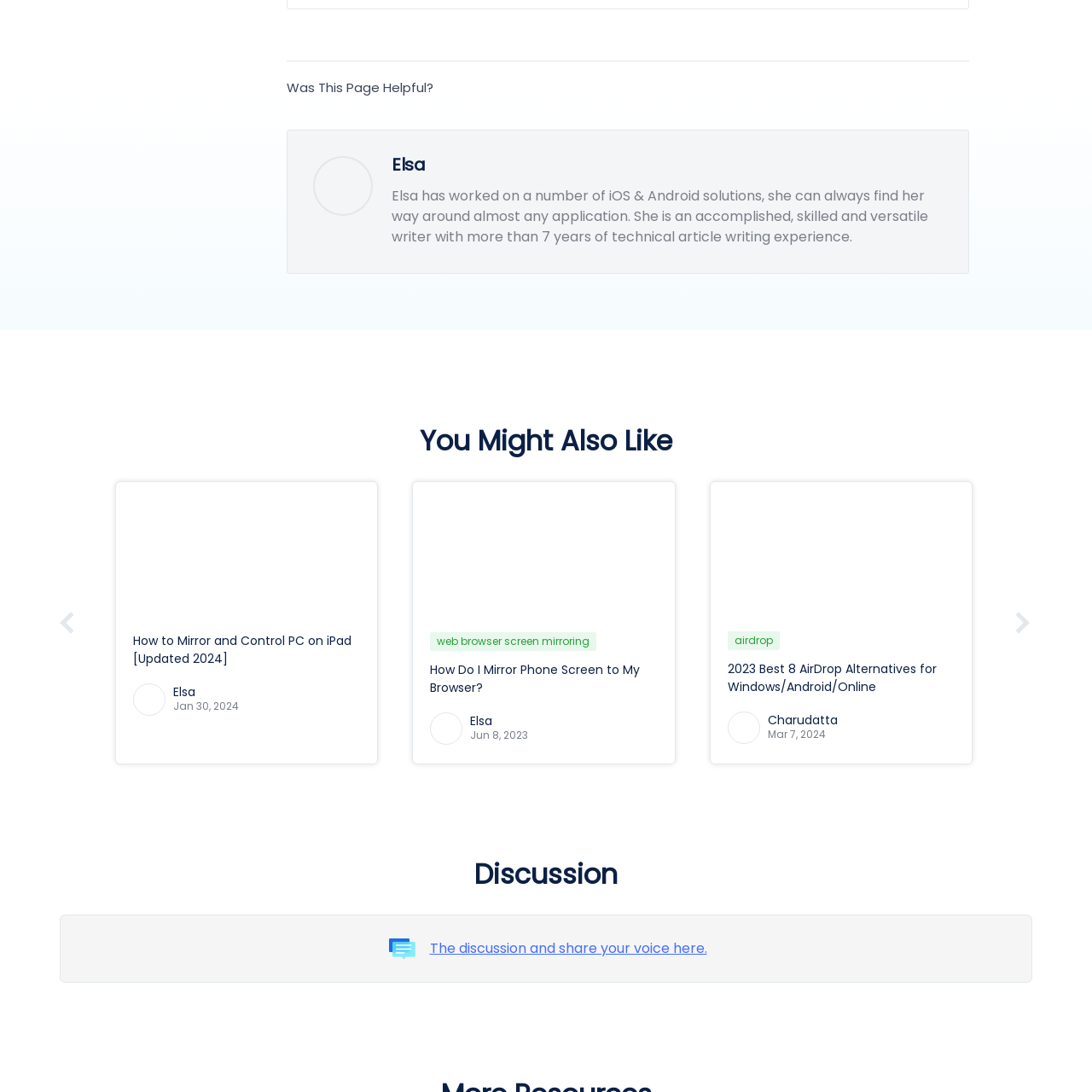View the image highlighted in red and provide one word or phrase: What is Elsa's ability?

control ice and snow